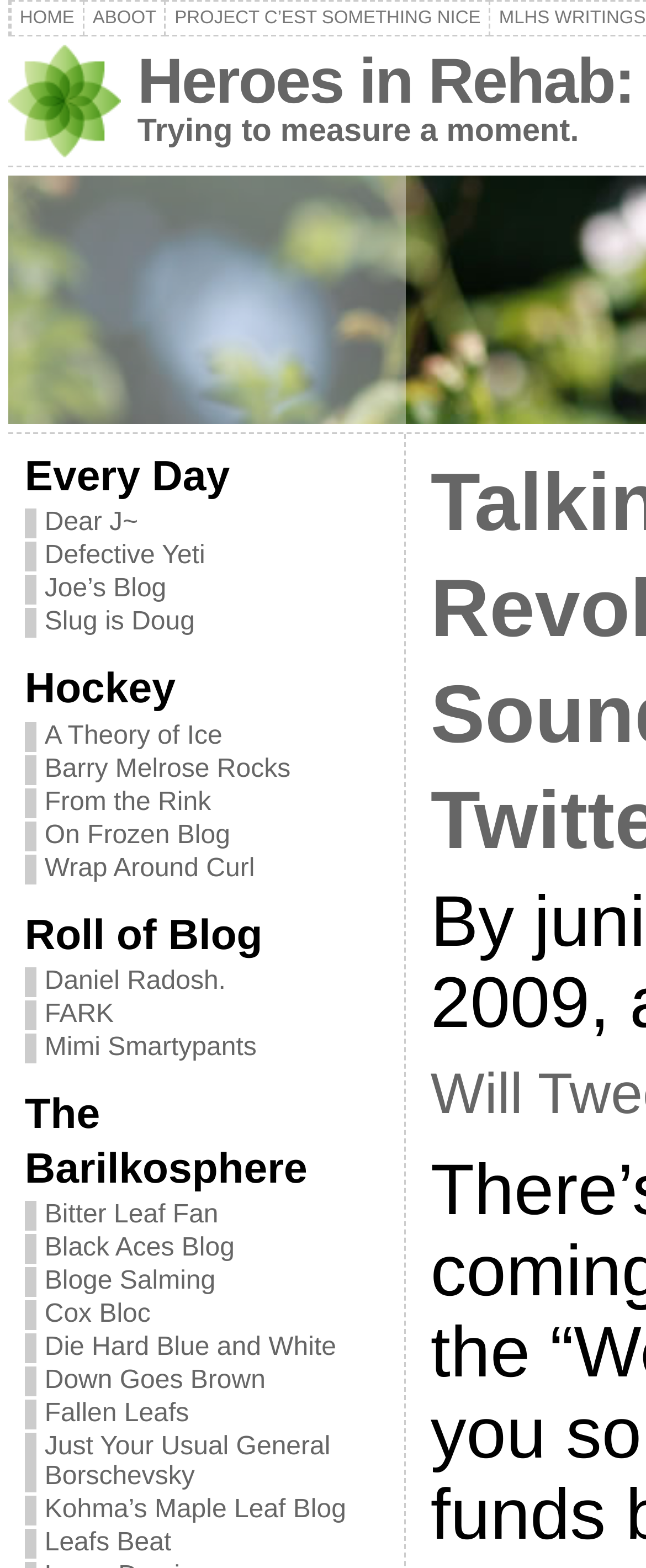Find the bounding box coordinates of the element to click in order to complete this instruction: "View recent posts". The bounding box coordinates must be four float numbers between 0 and 1, denoted as [left, top, right, bottom].

None